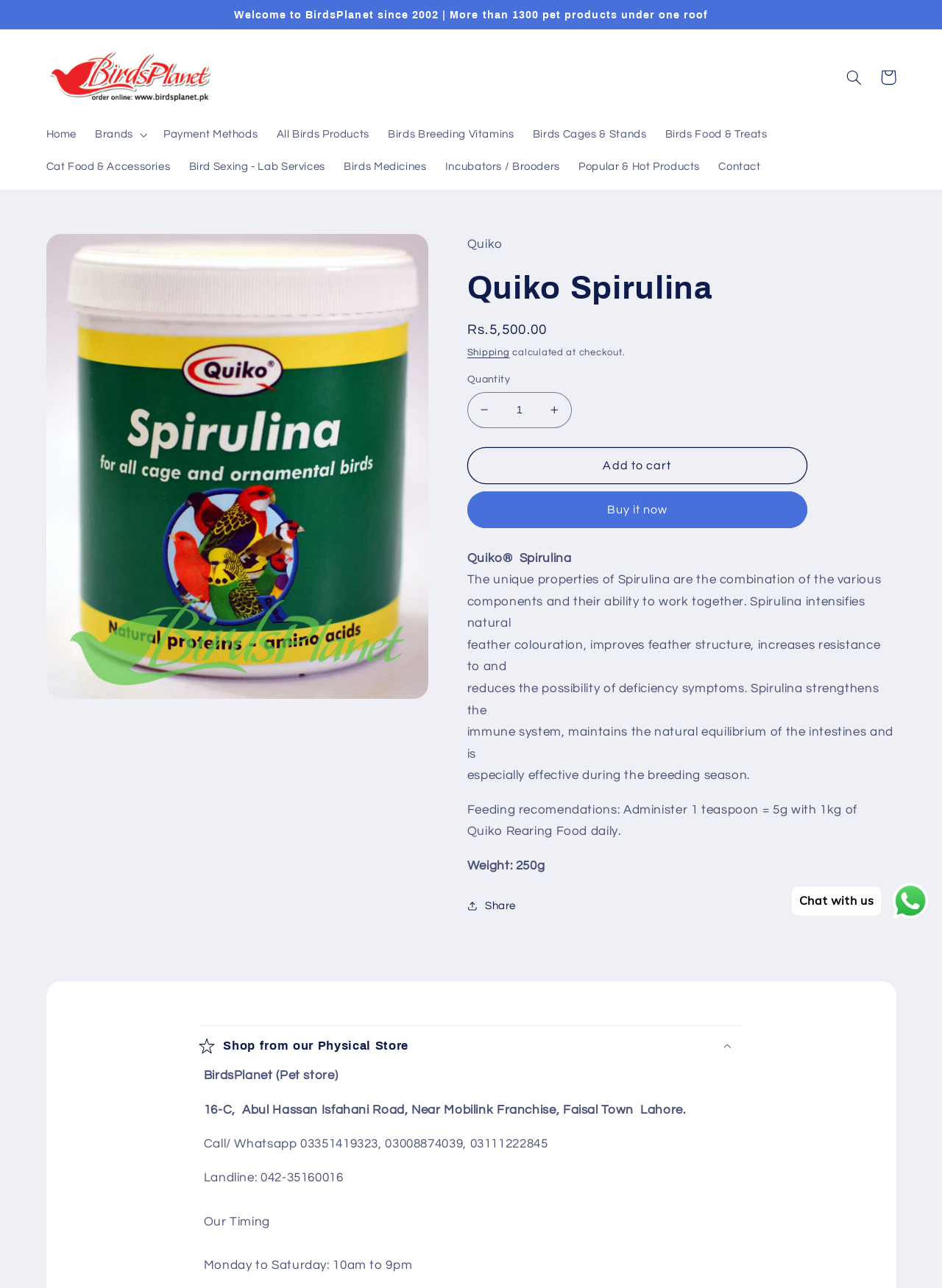Locate the bounding box coordinates of the clickable area to execute the instruction: "Search for articles". Provide the coordinates as four float numbers between 0 and 1, represented as [left, top, right, bottom].

None